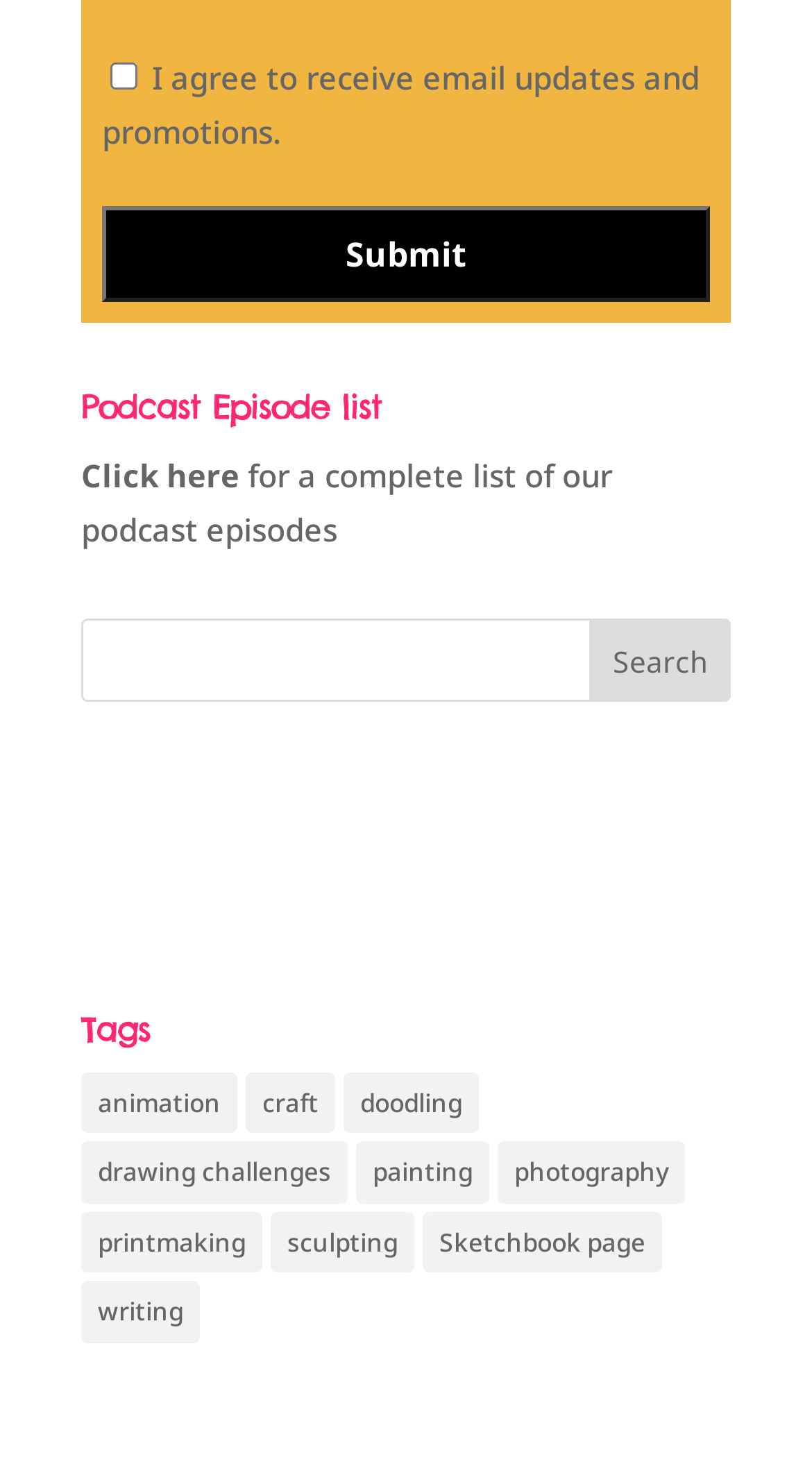Given the element description, predict the bounding box coordinates in the format (top-left x, top-left y, bottom-right x, bottom-right y), using floating point numbers between 0 and 1: Click here

[0.1, 0.309, 0.295, 0.337]